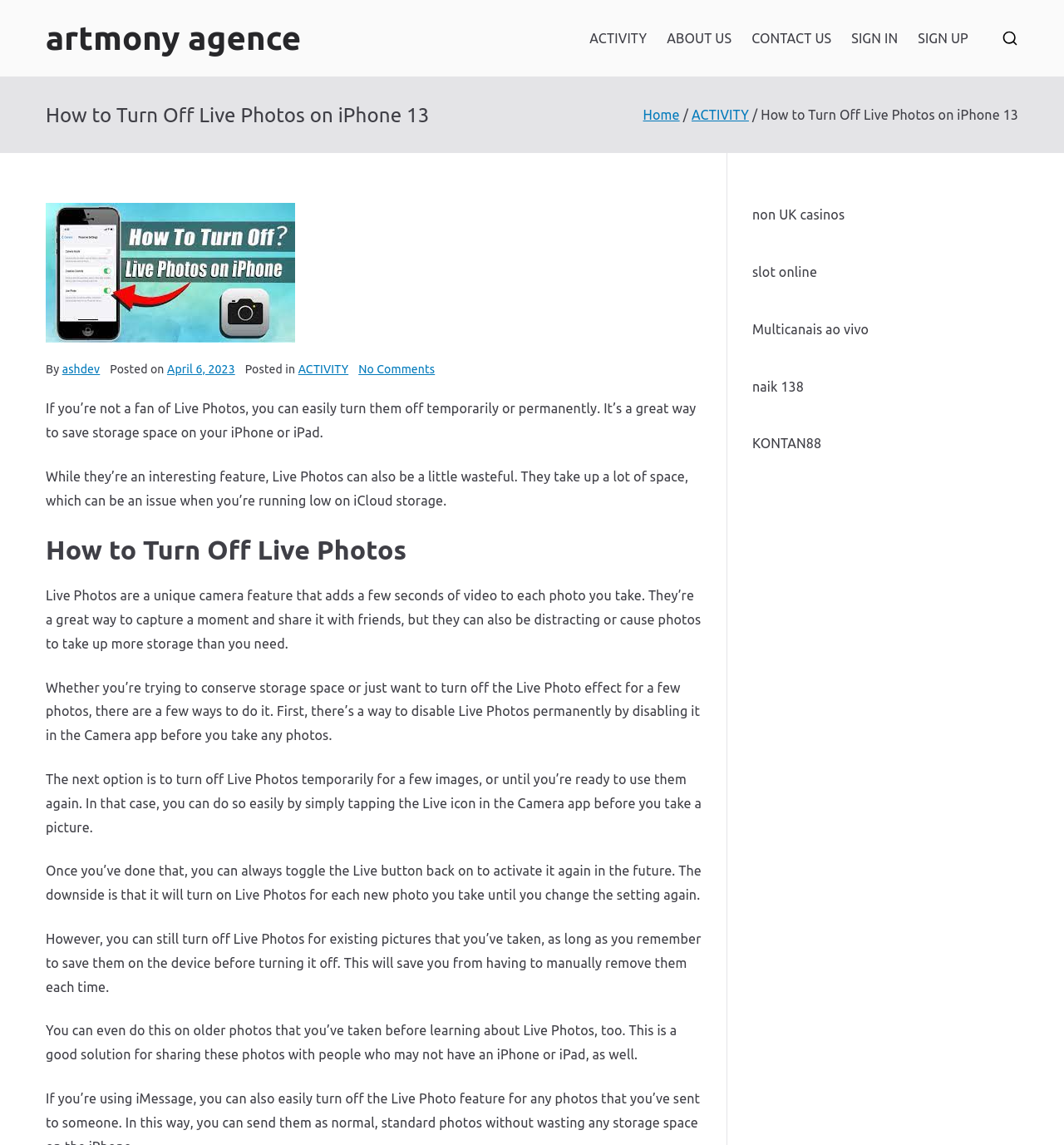Predict the bounding box coordinates of the area that should be clicked to accomplish the following instruction: "Click on the 'ashdev' link". The bounding box coordinates should consist of four float numbers between 0 and 1, i.e., [left, top, right, bottom].

[0.058, 0.317, 0.094, 0.328]